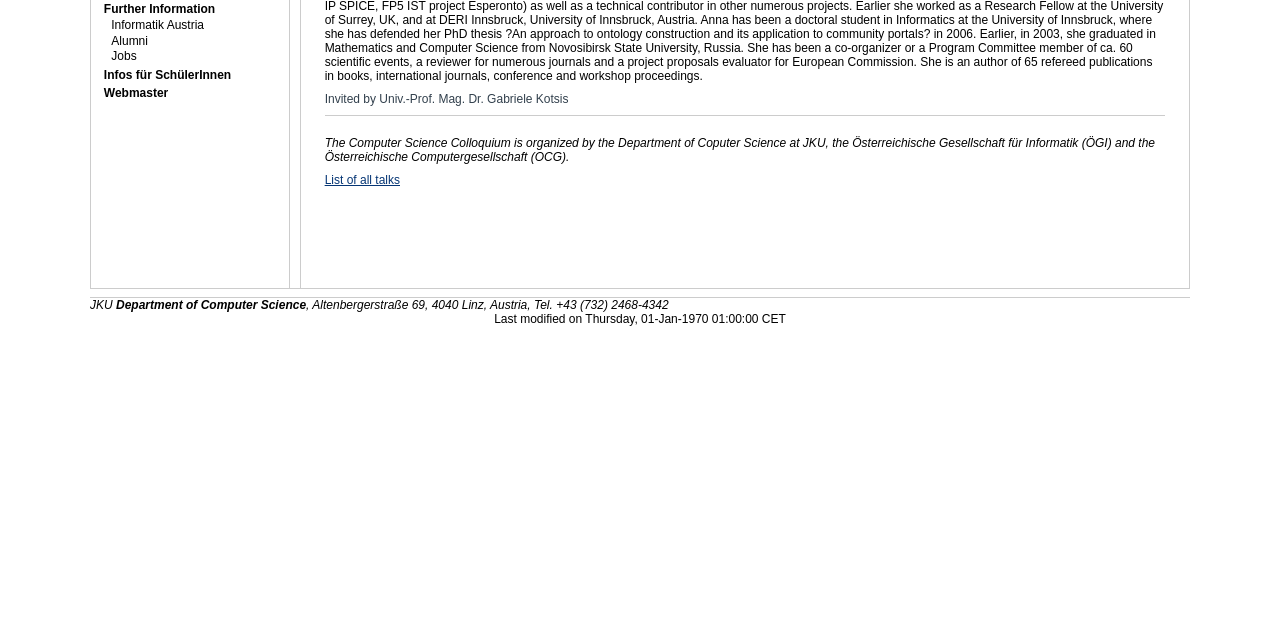Given the element description, predict the bounding box coordinates in the format (top-left x, top-left y, bottom-right x, bottom-right y). Make sure all values are between 0 and 1. Here is the element description: Webmaster

[0.073, 0.135, 0.23, 0.159]